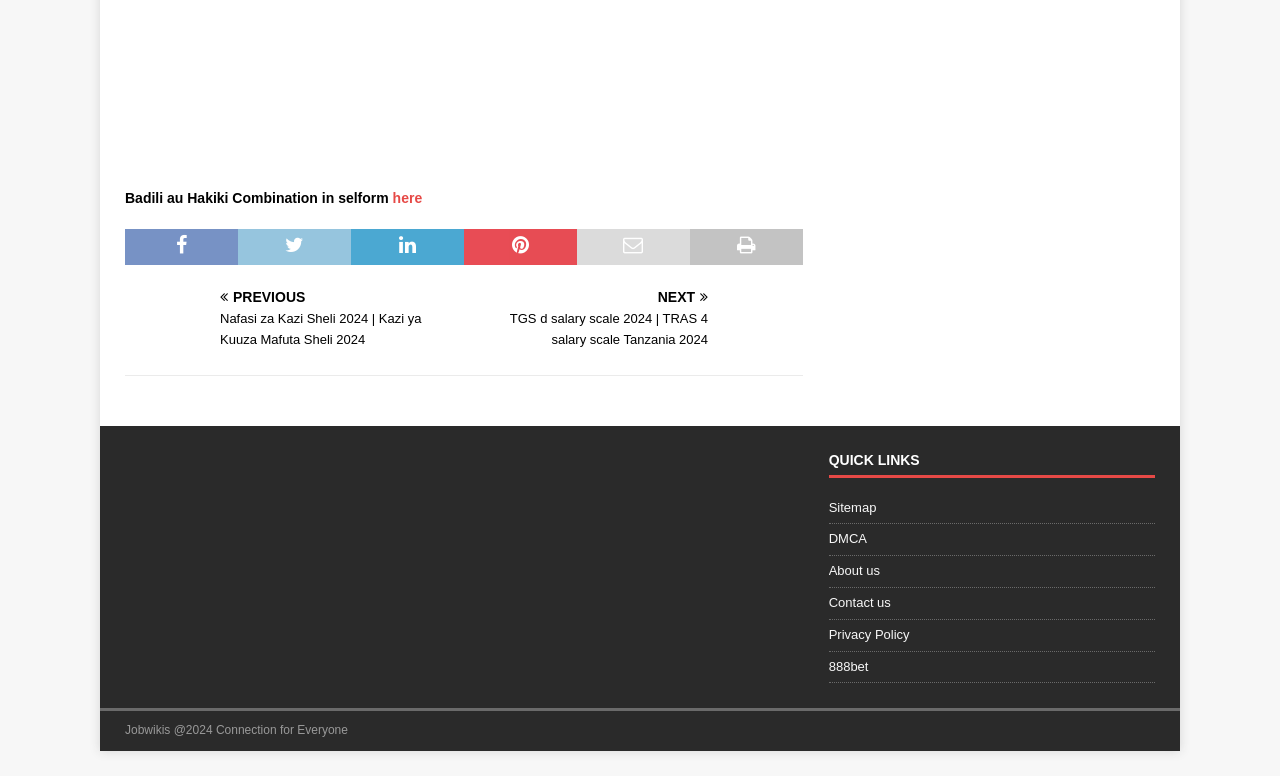Identify the bounding box coordinates of the section to be clicked to complete the task described by the following instruction: "Click on 'How to use Tamisemi Selform 2021?' link". The coordinates should be four float numbers between 0 and 1, formatted as [left, top, right, bottom].

[0.098, 0.19, 0.627, 0.211]